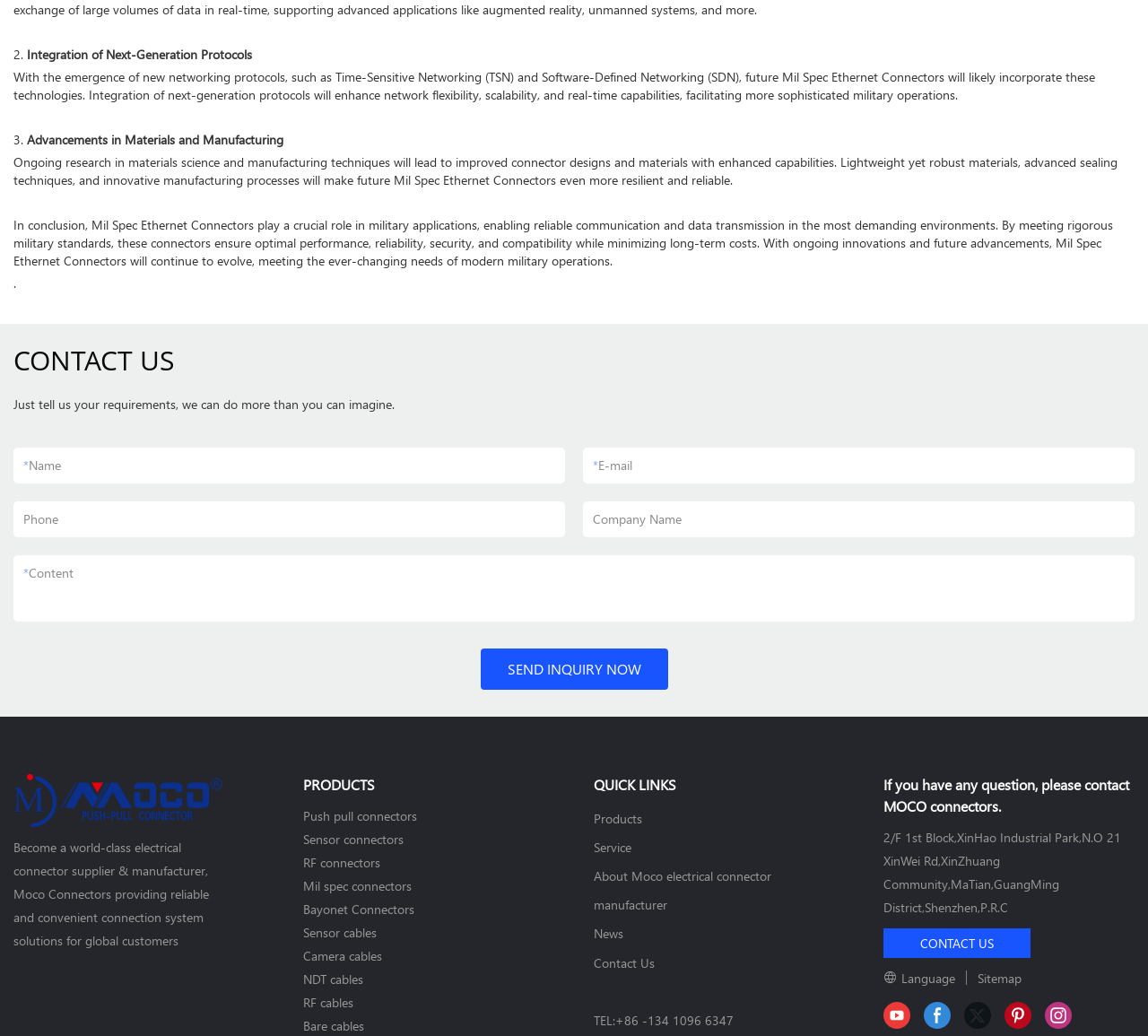Determine the bounding box coordinates in the format (top-left x, top-left y, bottom-right x, bottom-right y). Ensure all values are floating point numbers between 0 and 1. Identify the bounding box of the UI element described by: Sitemap

[0.835, 0.934, 0.89, 0.95]